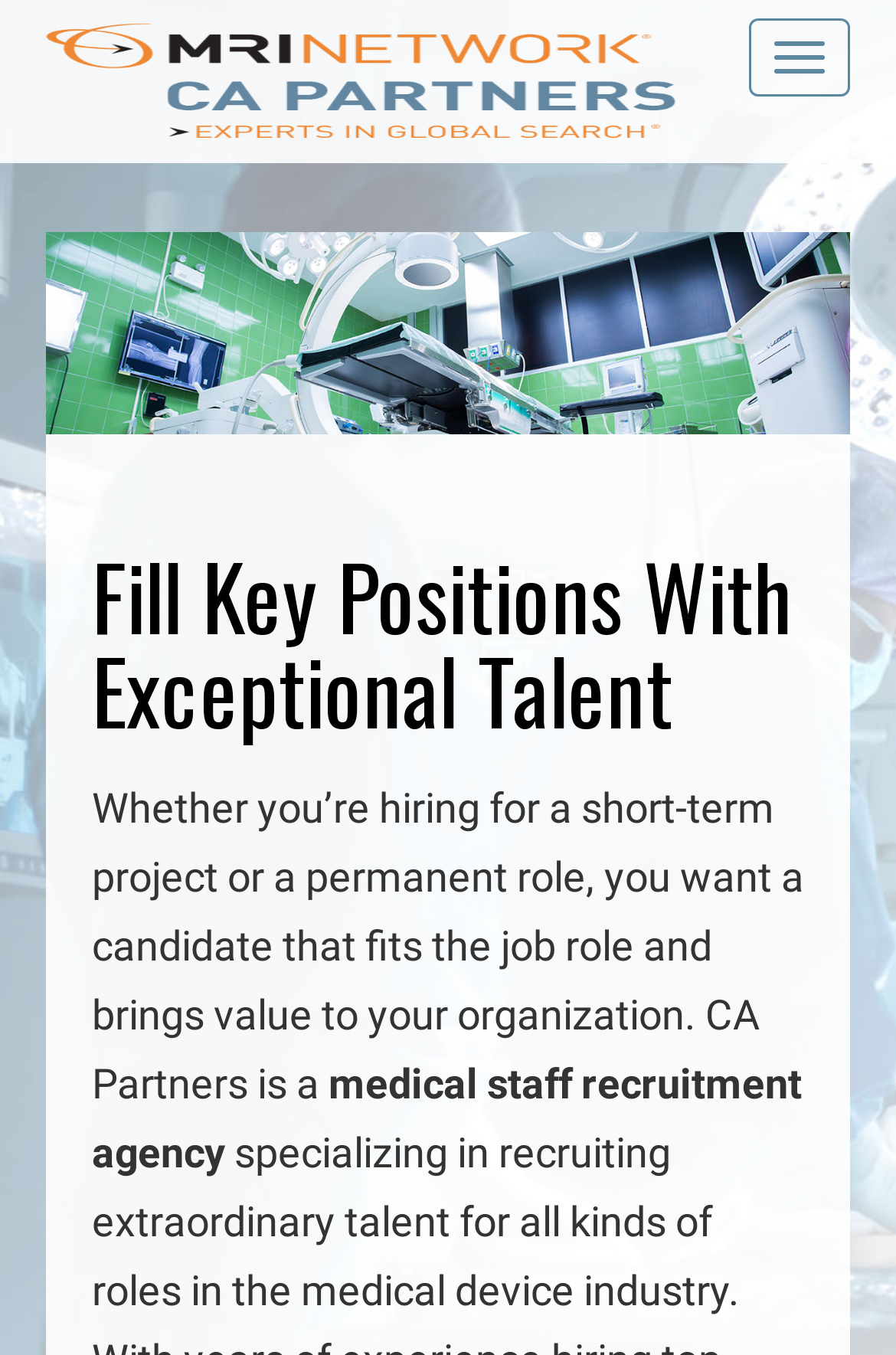Refer to the screenshot and answer the following question in detail:
How can I contact CA Partners?

The button element with no text but a bounding box coordinate suggests a call-to-action, and the meta description mentions the phone number (727) 828-9021, which is how I can contact CA Partners.